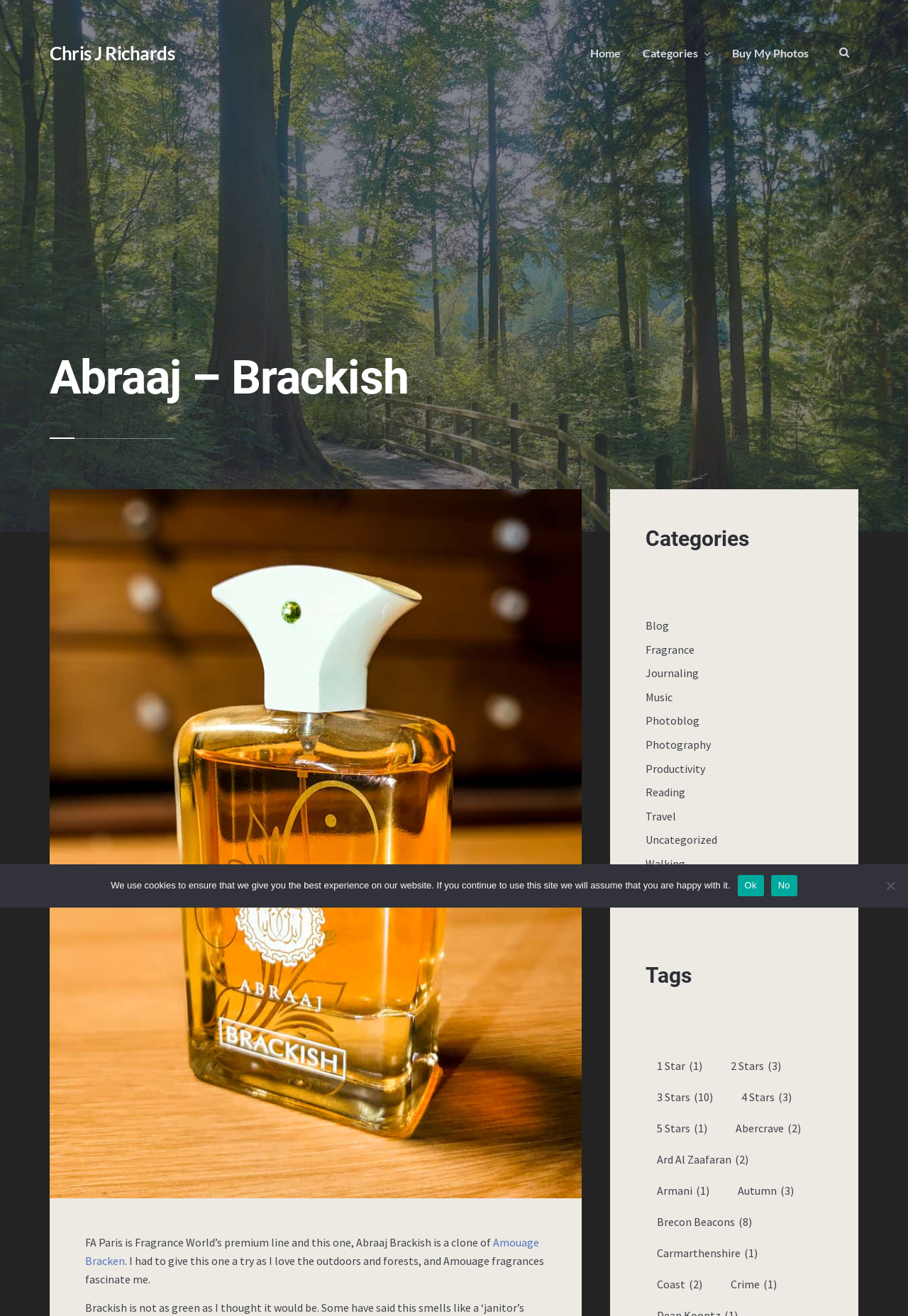Respond to the question below with a single word or phrase:
What is the name of the fragrance being described?

Abraaj Brackish